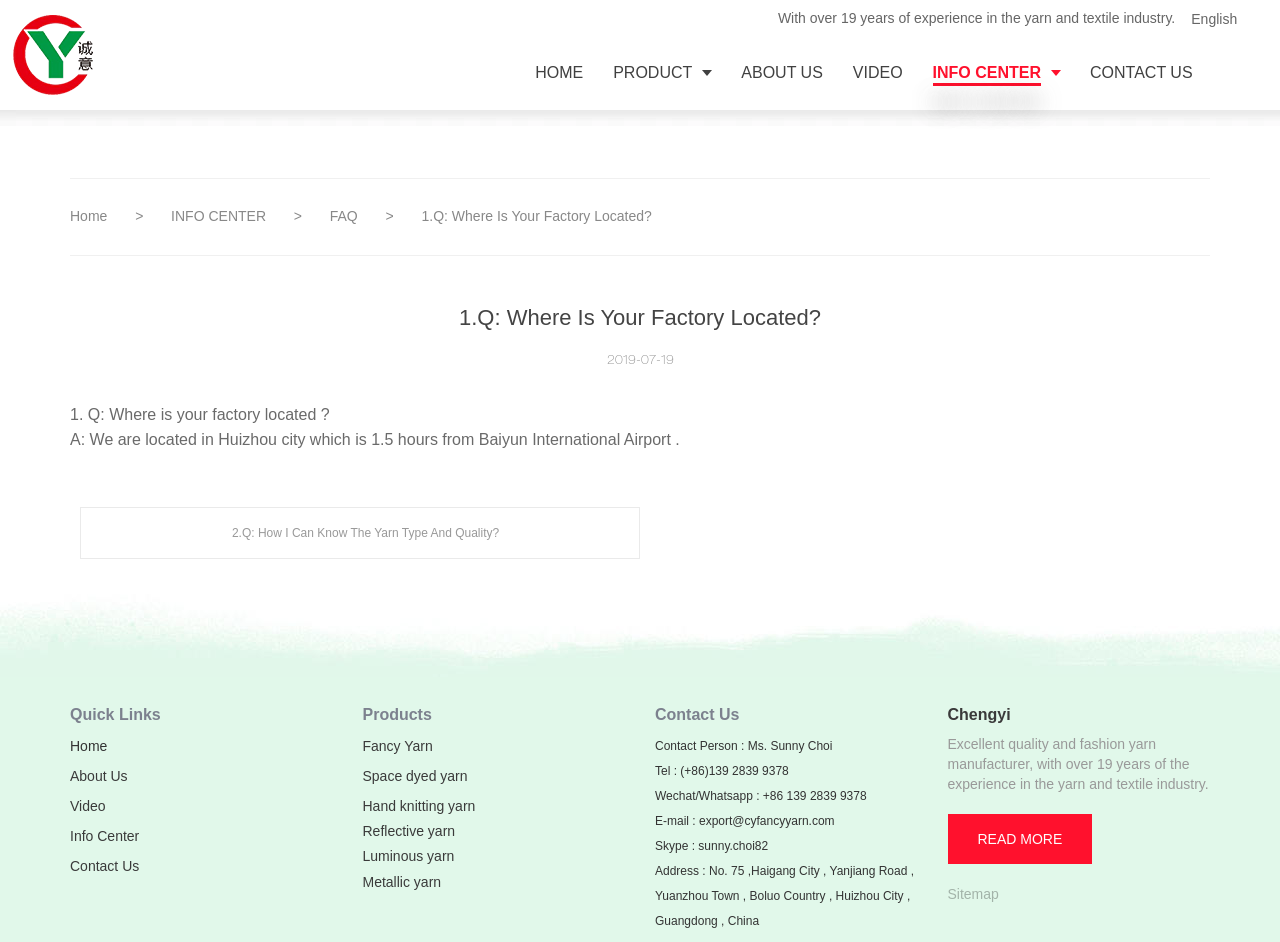How can I contact Huizhou Chengyi Textile Co., Ltd.? Observe the screenshot and provide a one-word or short phrase answer.

Via phone, Wechat, email, or Skype